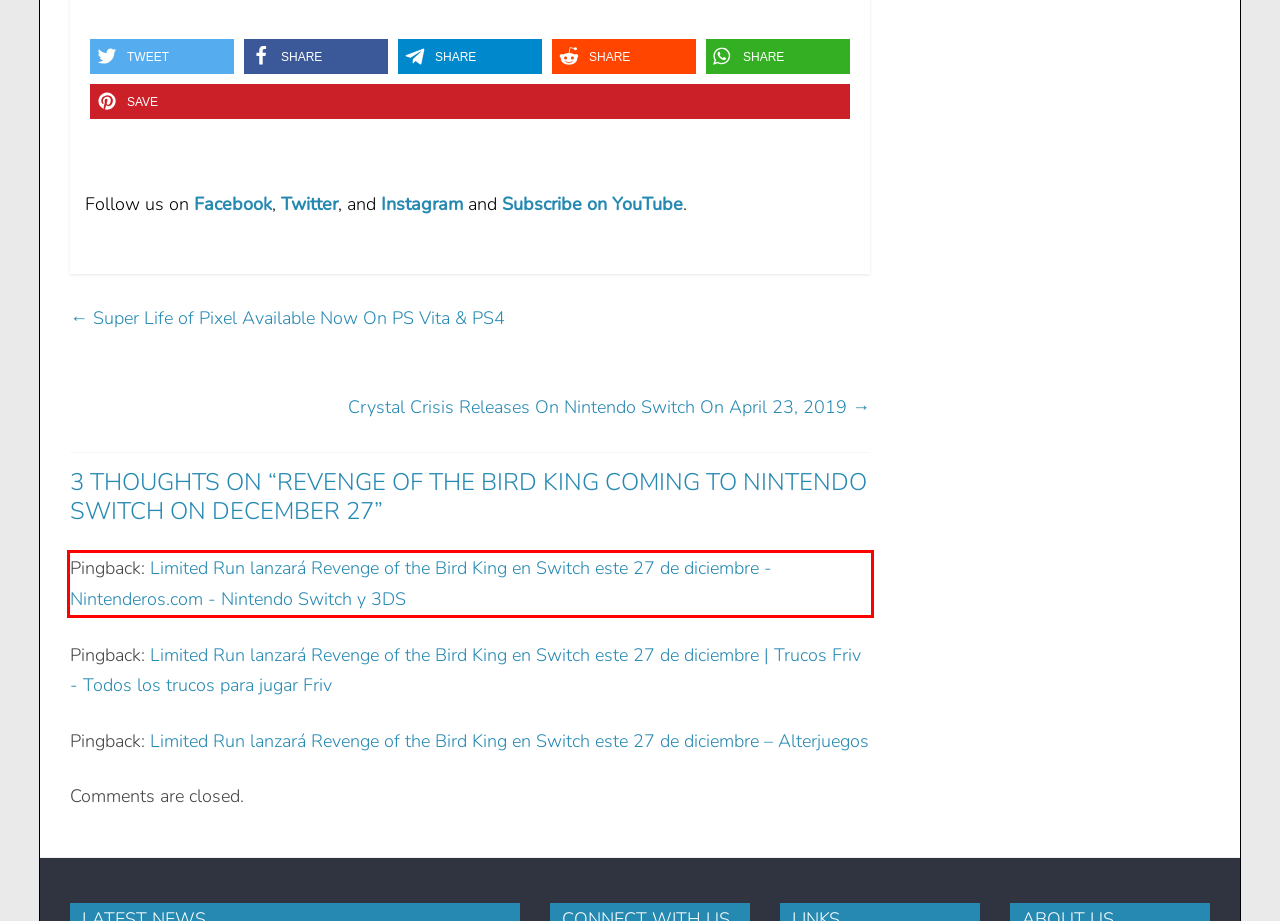From the given screenshot of a webpage, identify the red bounding box and extract the text content within it.

Pingback: Limited Run lanzará Revenge of the Bird King en Switch este 27 de diciembre - Nintenderos.com - Nintendo Switch y 3DS